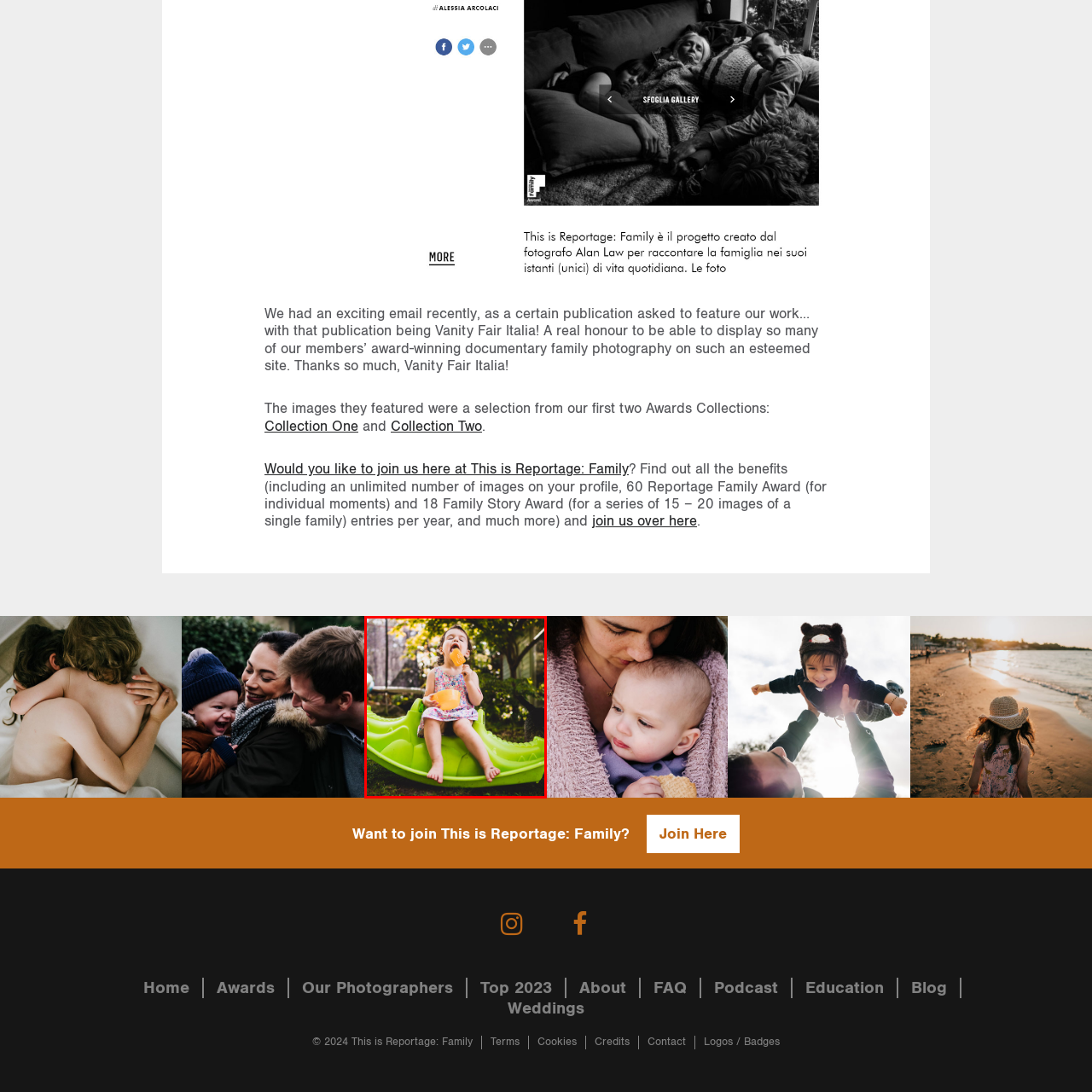What is the pattern on the child's dress?  
Pay attention to the image within the red frame and give a detailed answer based on your observations from the image.

The child is wearing a charming floral-patterned dress, which is a sweet and innocent-looking outfit that matches the playful and carefree atmosphere of the garden scene.